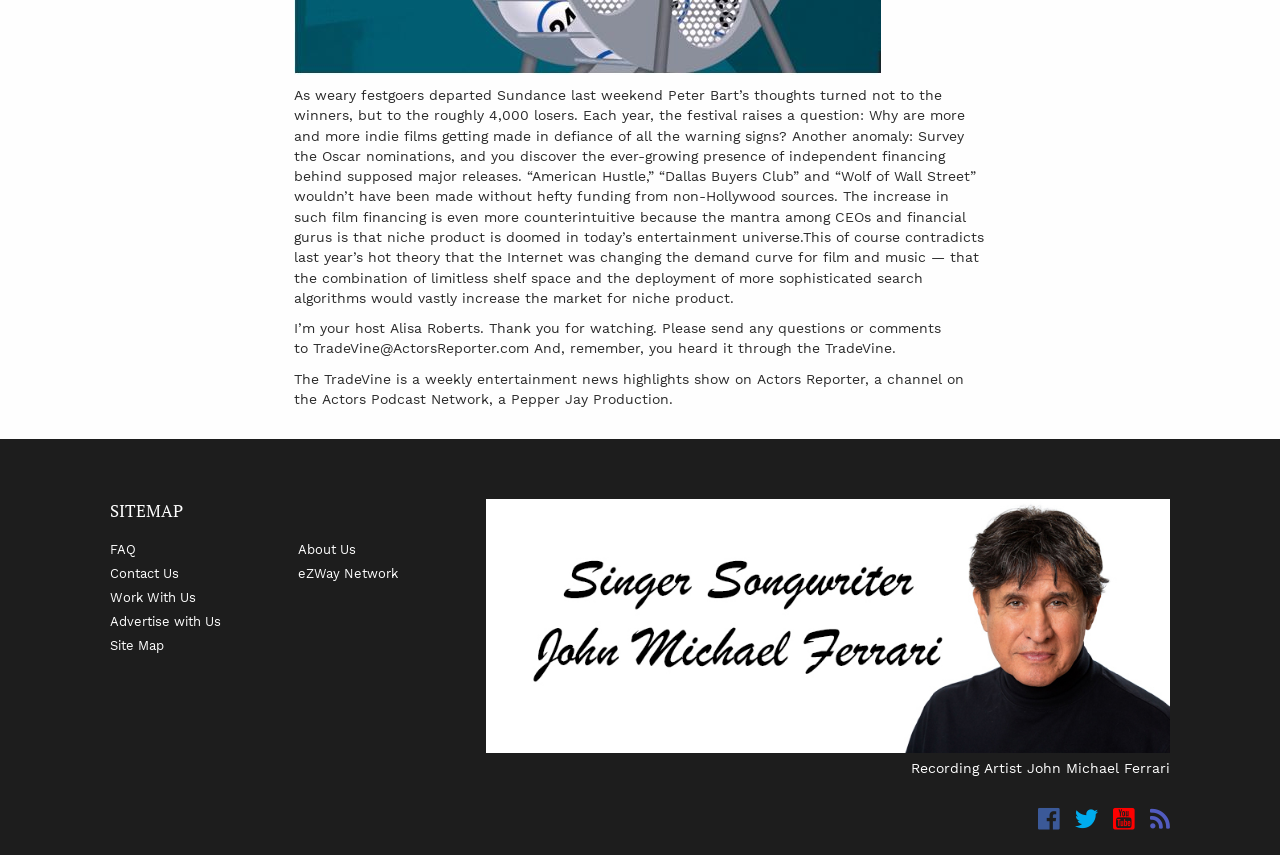From the webpage screenshot, identify the region described by About Us. Provide the bounding box coordinates as (top-left x, top-left y, bottom-right x, bottom-right y), with each value being a floating point number between 0 and 1.

[0.233, 0.624, 0.348, 0.65]